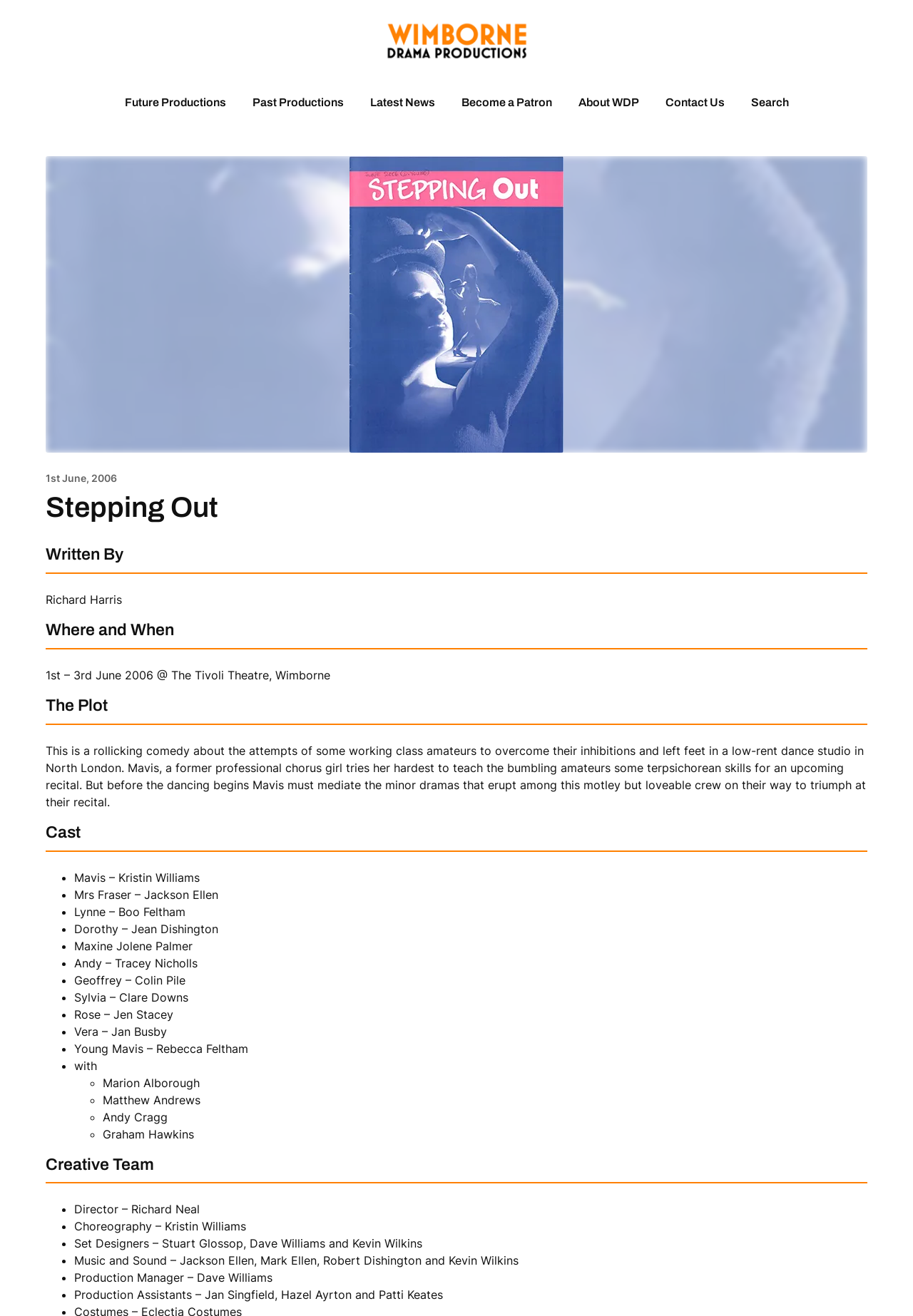Show the bounding box coordinates for the HTML element described as: "1st June, 200623rd October, 2023".

[0.05, 0.359, 0.128, 0.368]